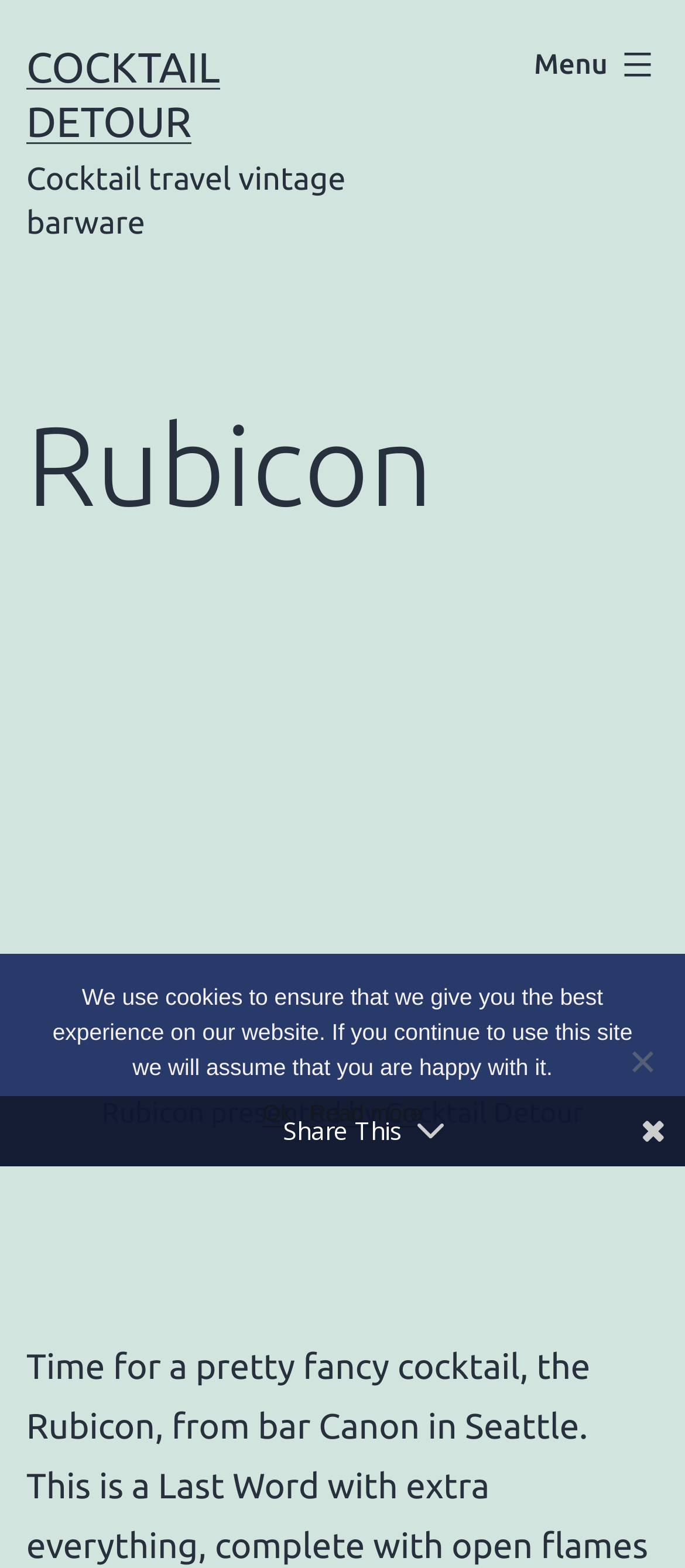Identify the bounding box for the UI element described as: "Ok". The coordinates should be four float numbers between 0 and 1, i.e., [left, top, right, bottom].

[0.383, 0.699, 0.426, 0.721]